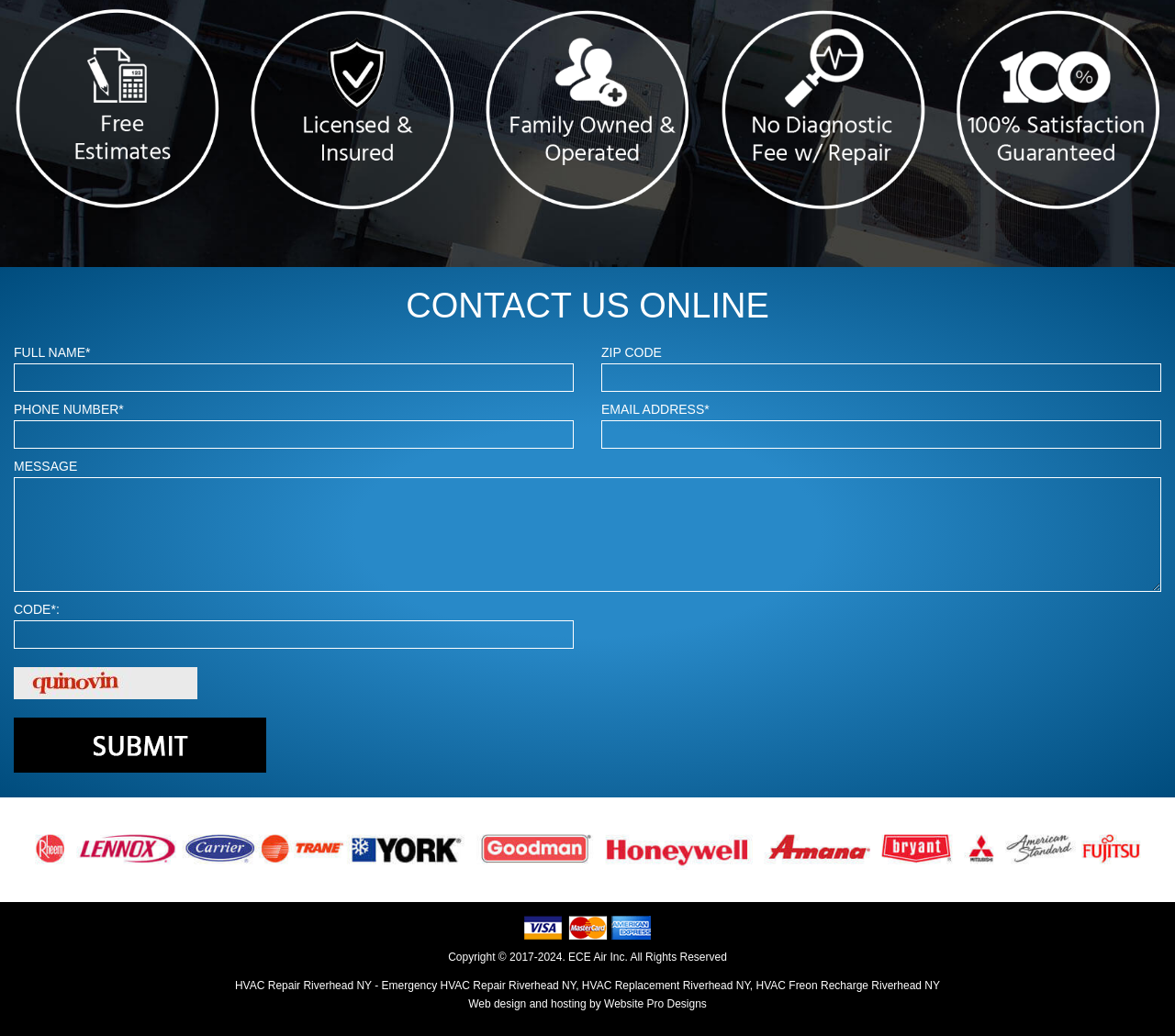What is the image at the bottom of the webpage?
Refer to the image and respond with a one-word or short-phrase answer.

Credit Cards